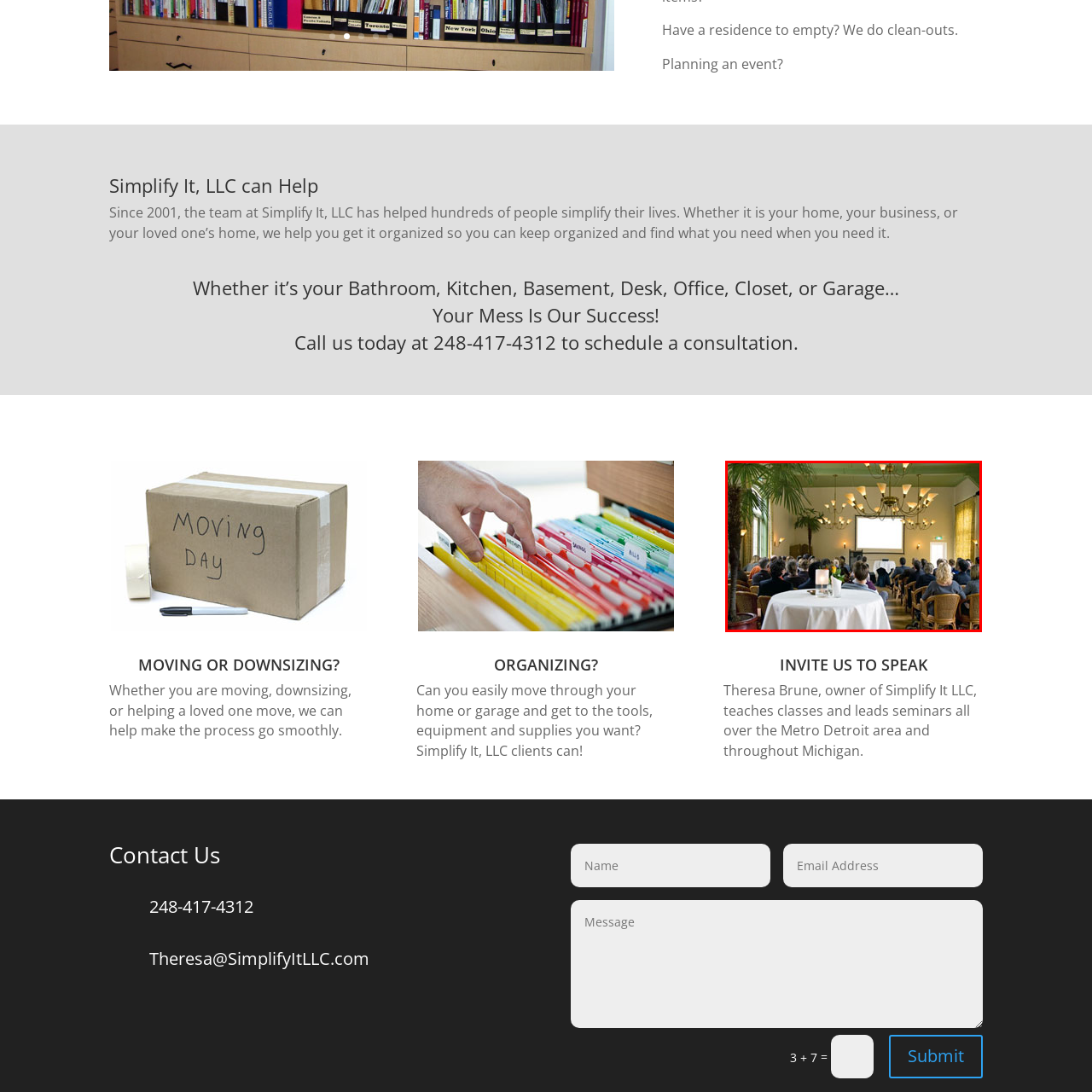Pay attention to the content inside the red bounding box and deliver a detailed answer to the following question based on the image's details: What is the purpose of Theresa Brune's seminars?

Based on the caption, Theresa Brune, the owner of Simplify It LLC, conducts classes and seminars aimed at helping individuals simplify their lives and spaces, which is the primary purpose of her speaking engagements.